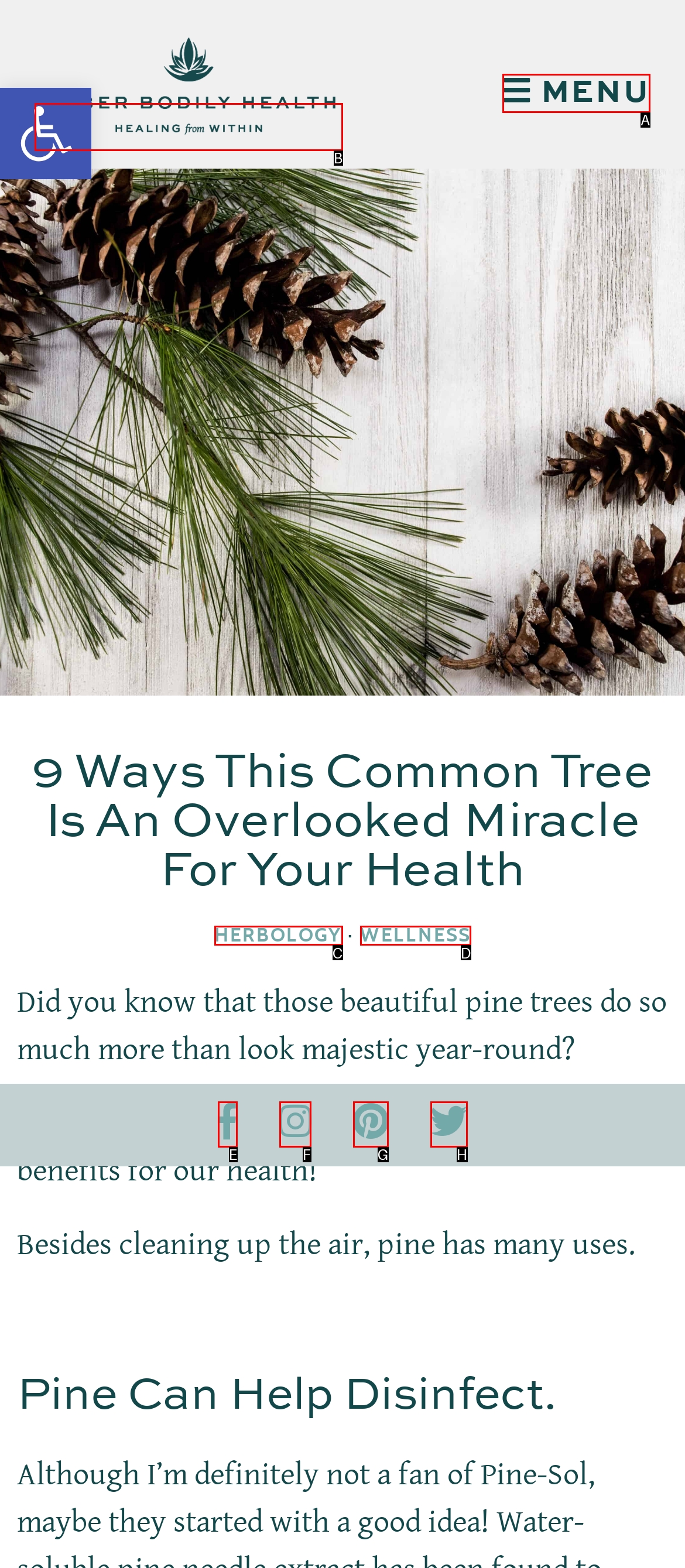Tell me the letter of the correct UI element to click for this instruction: Visit Amber Bodily Health. Answer with the letter only.

B